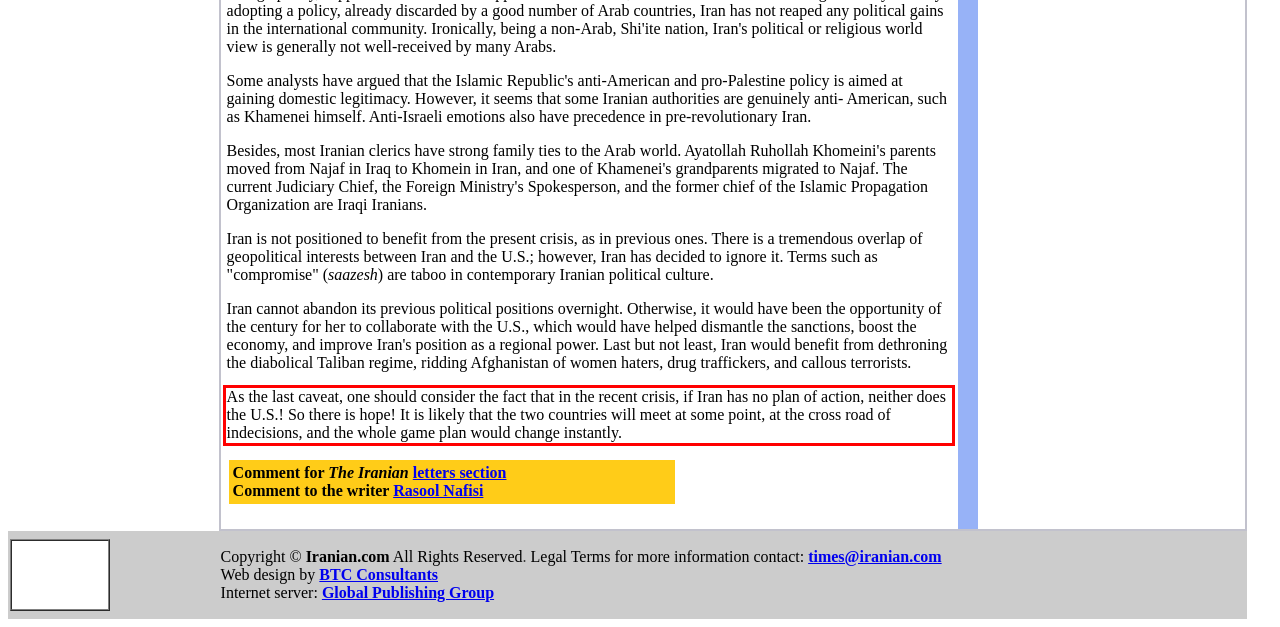Please recognize and transcribe the text located inside the red bounding box in the webpage image.

As the last caveat, one should consider the fact that in the recent crisis, if Iran has no plan of action, neither does the U.S.! So there is hope! It is likely that the two countries will meet at some point, at the cross road of indecisions, and the whole game plan would change instantly.